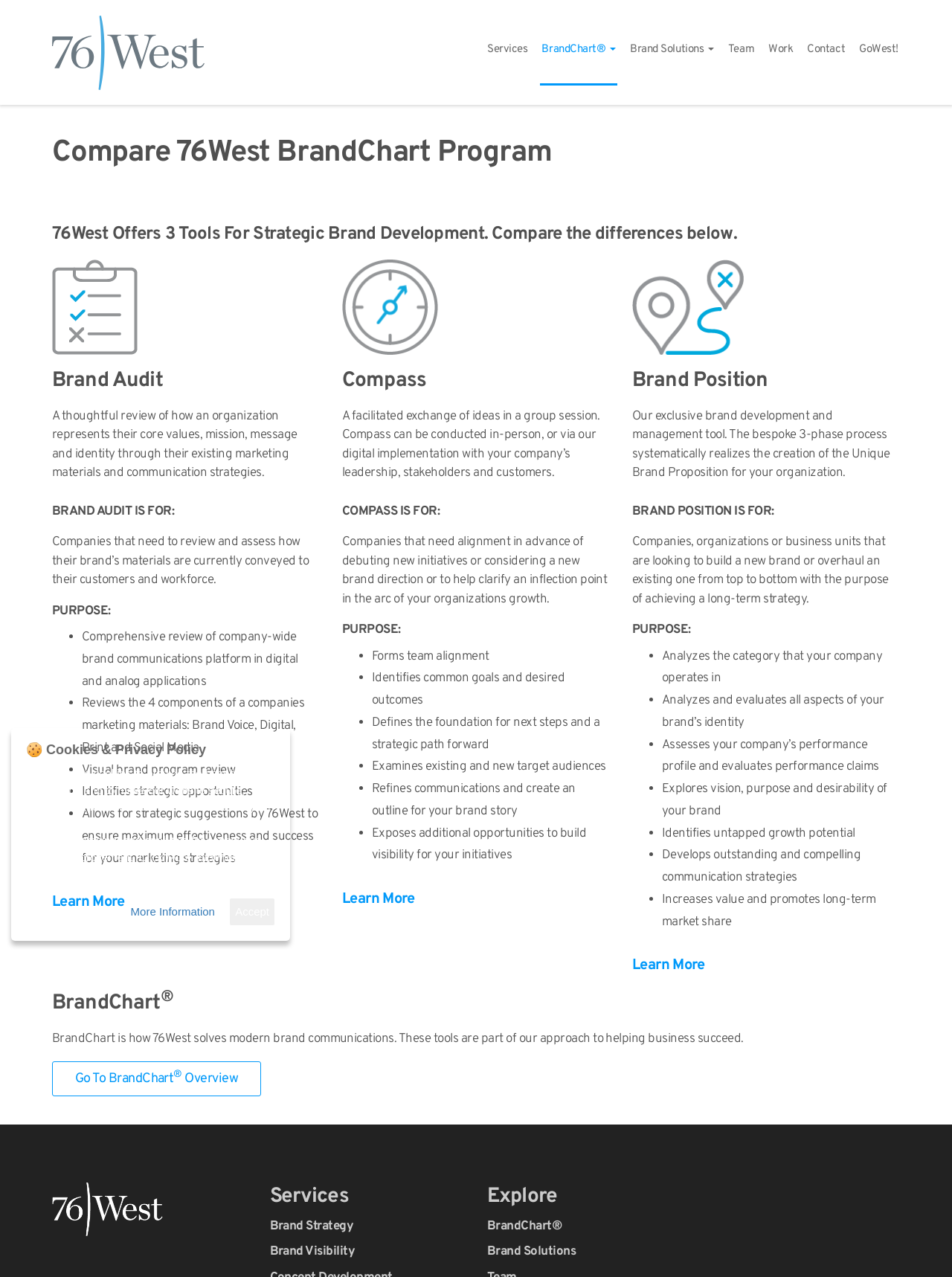What are the three tools for strategic brand development?
Please provide a single word or phrase as your answer based on the screenshot.

Brand Audit, Compass, Brand Position